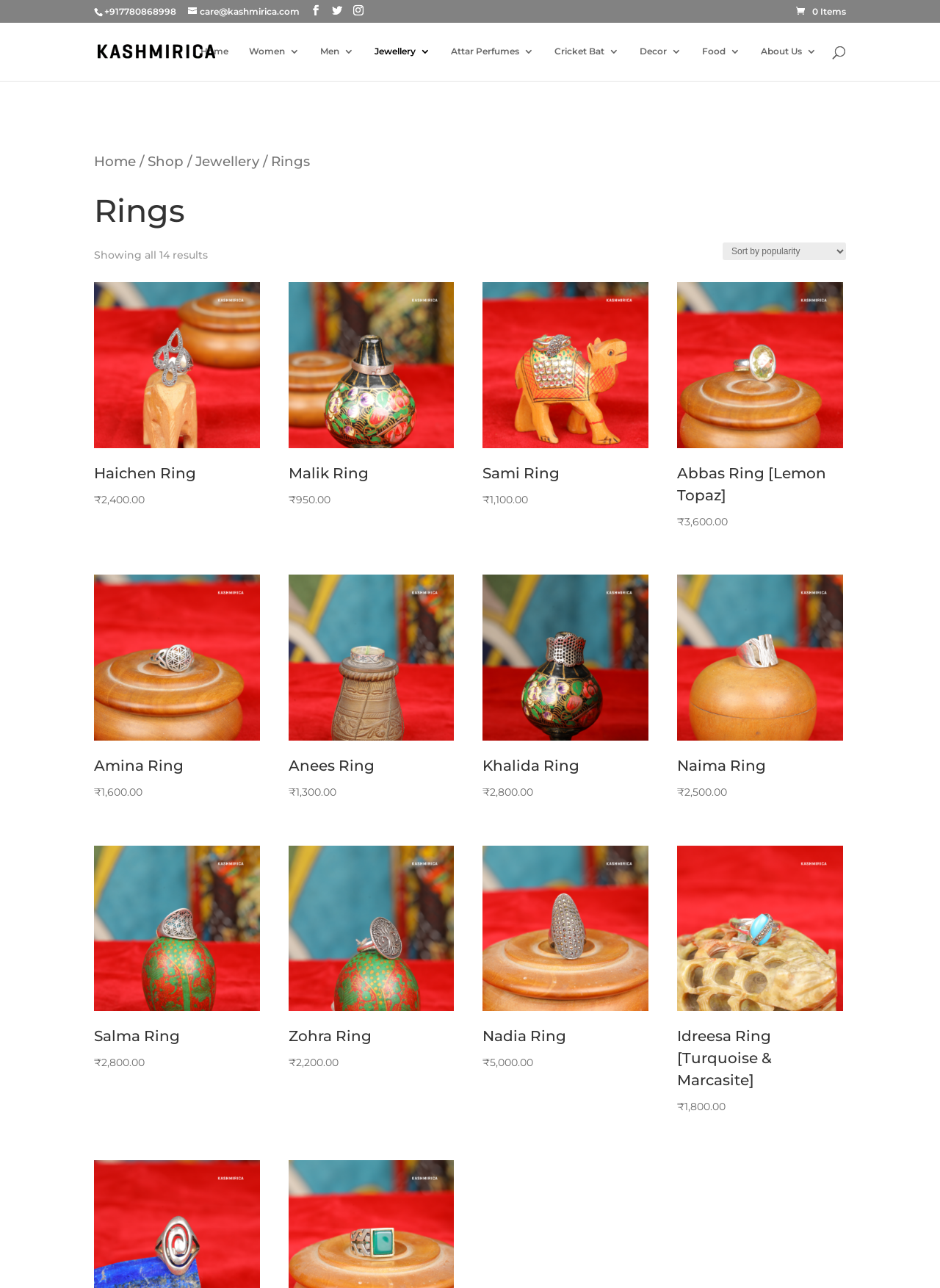Please identify the bounding box coordinates of where to click in order to follow the instruction: "View the 'Haichen - Ring' product".

[0.1, 0.219, 0.276, 0.395]